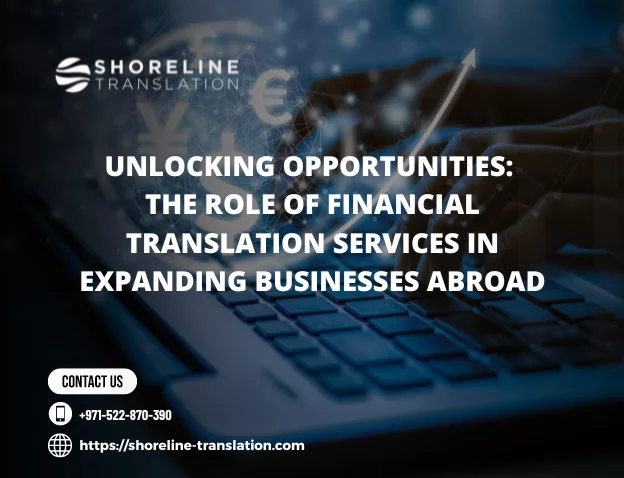Explain the image in a detailed and thorough manner.

The image features a professional backdrop showcasing a close-up of a laptop keyboard, signifying the technological aspect of modern businesses. Superimposed on this image is a compelling title that reads: "Unlocking Opportunities: The Role of Financial Translation Services in Expanding Businesses Abroad." This highlights the vital importance of such services in enabling businesses to navigate new markets effectively. The visual elements are complemented by a logo for "Shoreline Translation," underscoring their expertise in the field. Contact details, including a phone number and website, are also prominently displayed, inviting prospective clients to engage further. The overall design conveys a sense of professionalism and encourages businesses to consider the significant advantages of financial translation services for international expansion.